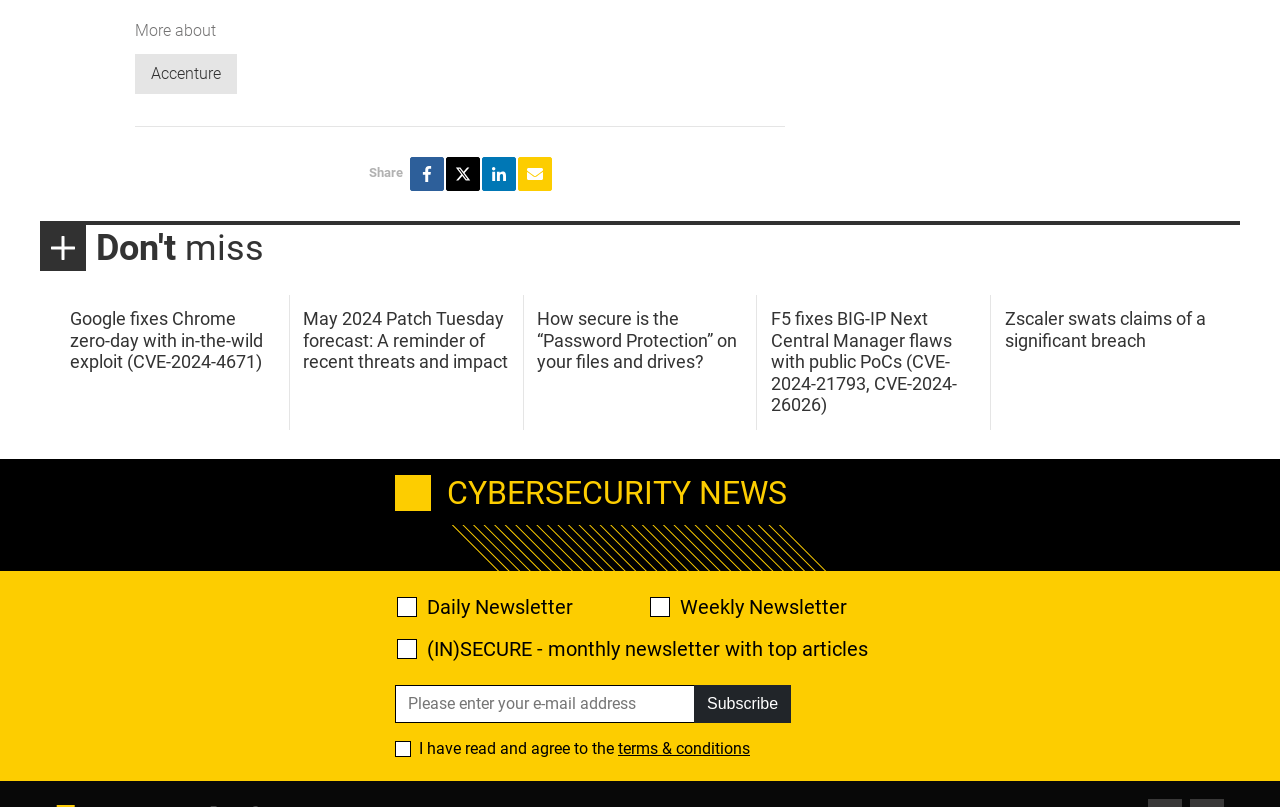Reply to the question with a single word or phrase:
What is the purpose of the 'Don't miss' heading?

Highlight important news